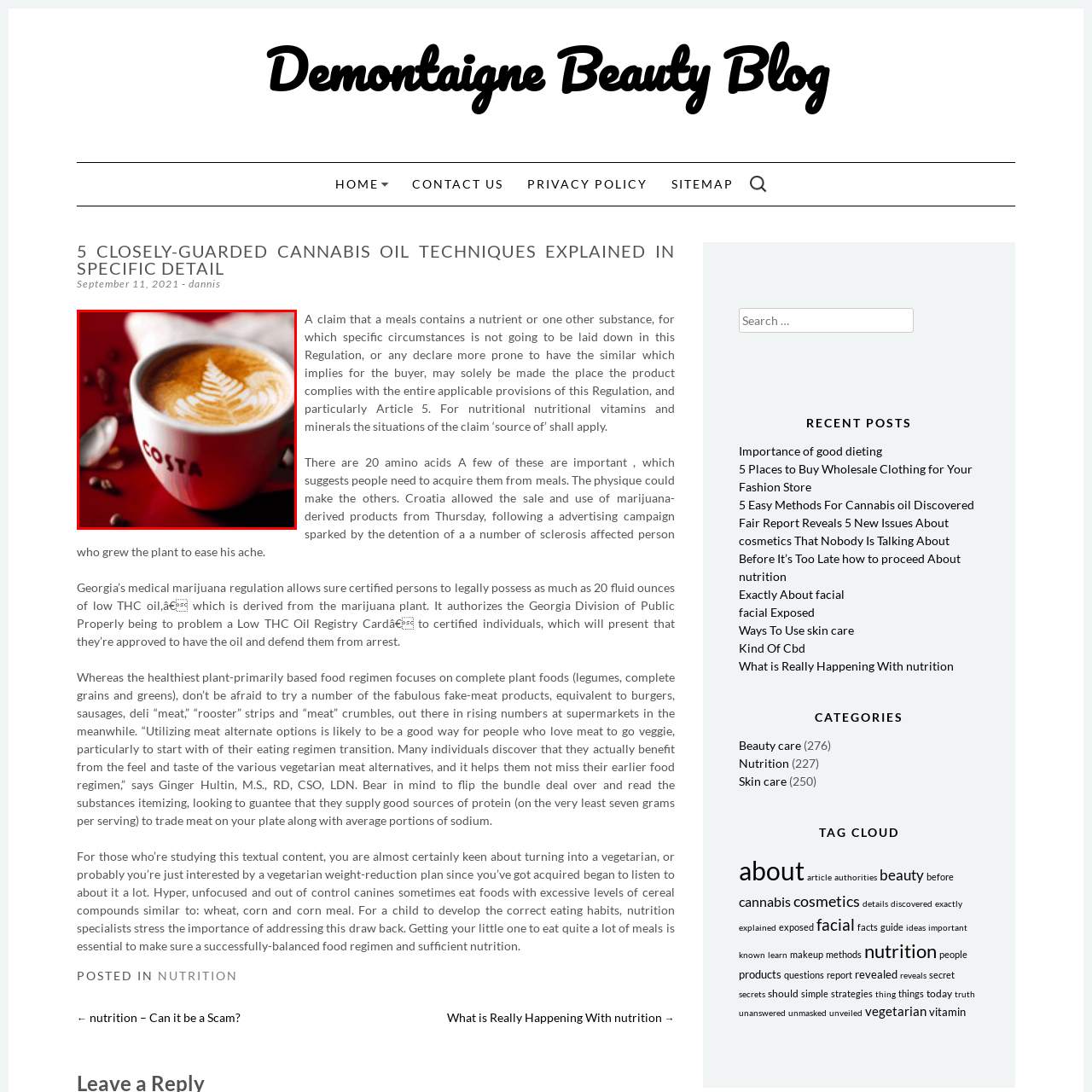What is the design on the latte foam?
Direct your attention to the image bordered by the red bounding box and answer the question in detail, referencing the image.

The rich, creamy foam is artfully designed with a fern-like leaf pattern, showcasing the skill of the barista.